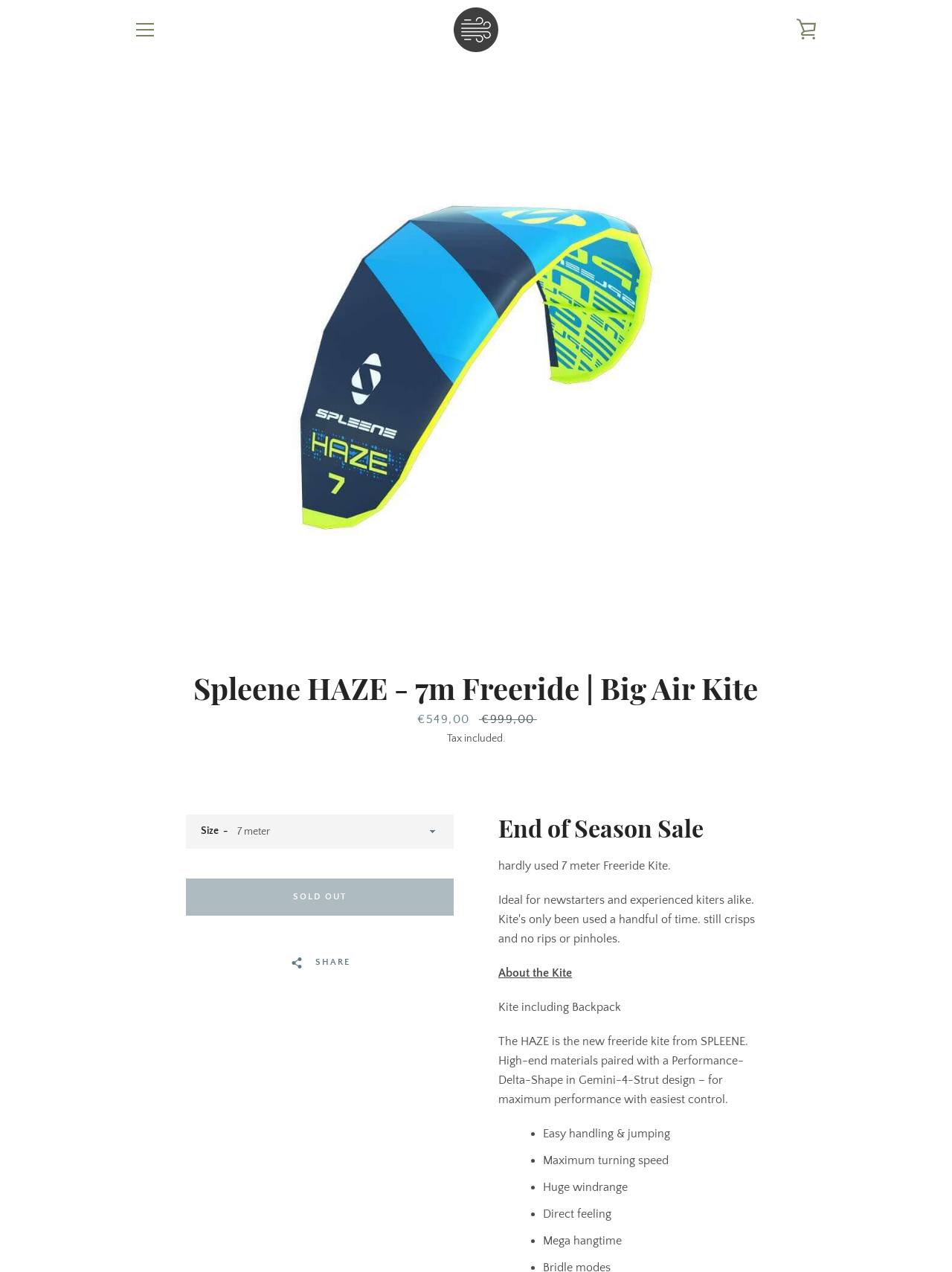Provide the bounding box coordinates of the HTML element described by the text: "Facebook". The coordinates should be in the format [left, top, right, bottom] with values between 0 and 1.

[0.476, 0.394, 0.495, 0.404]